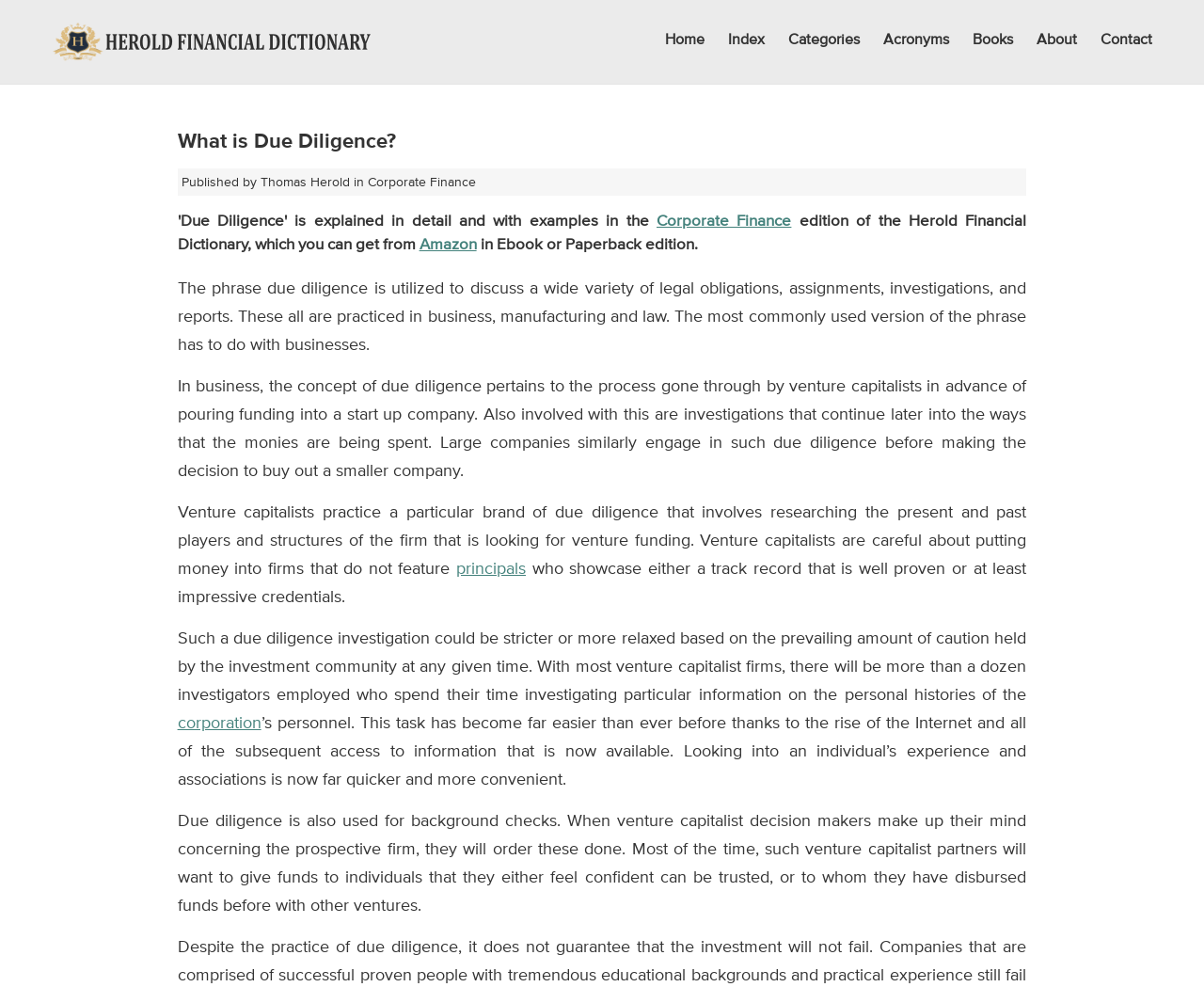Please identify the bounding box coordinates of the element that needs to be clicked to perform the following instruction: "Visit the 'Corporate Finance' page".

[0.305, 0.176, 0.395, 0.192]